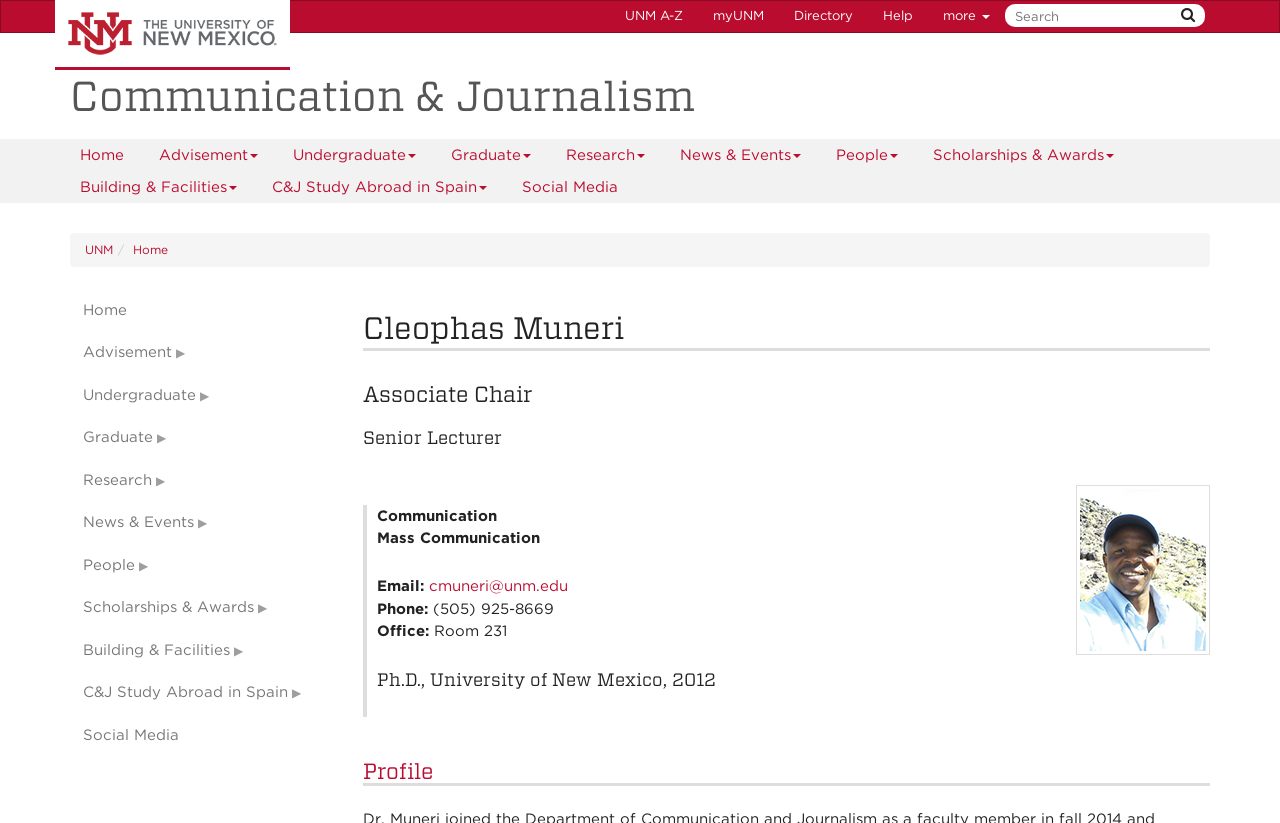Answer the question in one word or a short phrase:
What is the department of Cleophas Muneri?

Communication & Journalism